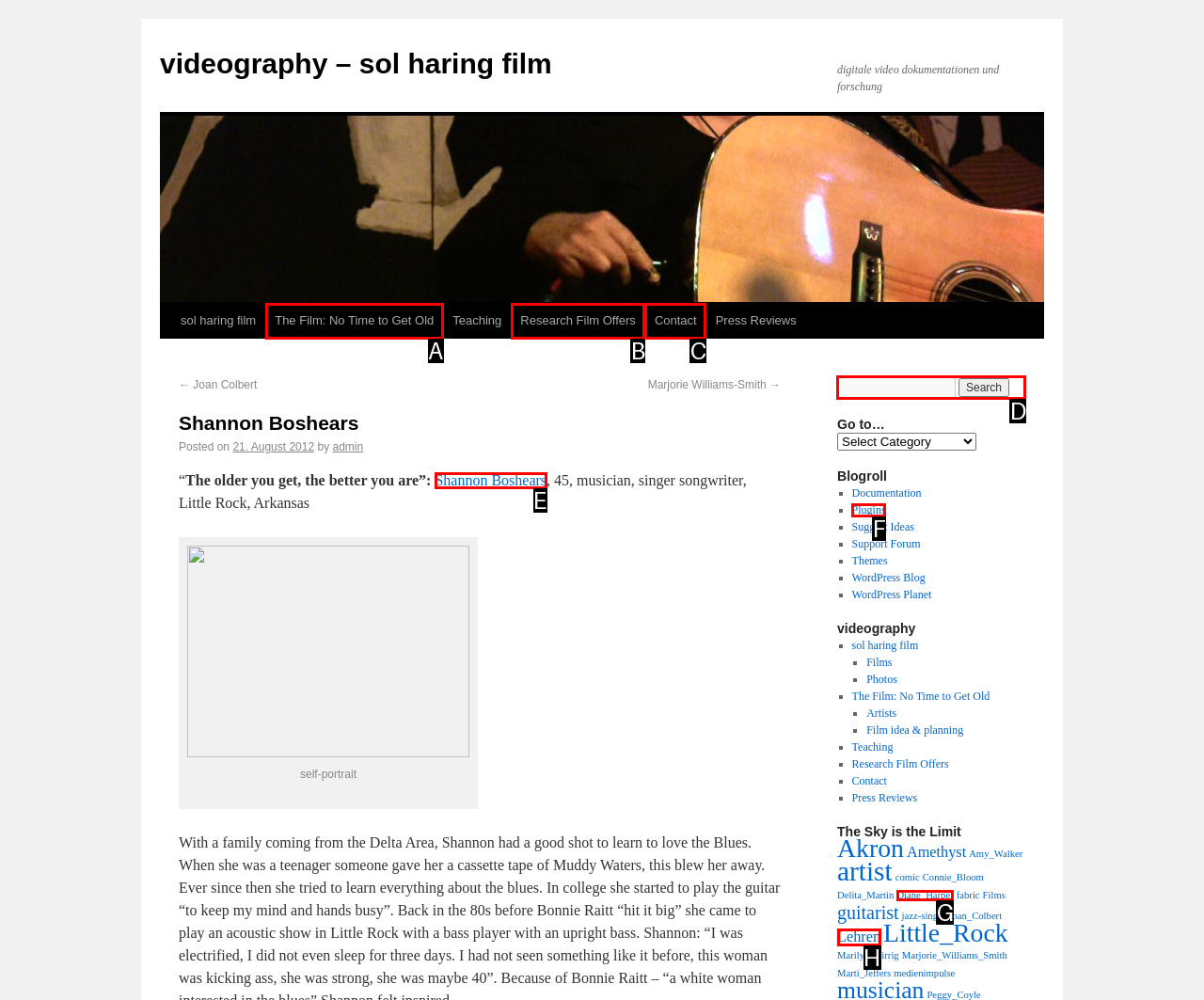Determine the HTML element to click for the instruction: Search for something.
Answer with the letter corresponding to the correct choice from the provided options.

D